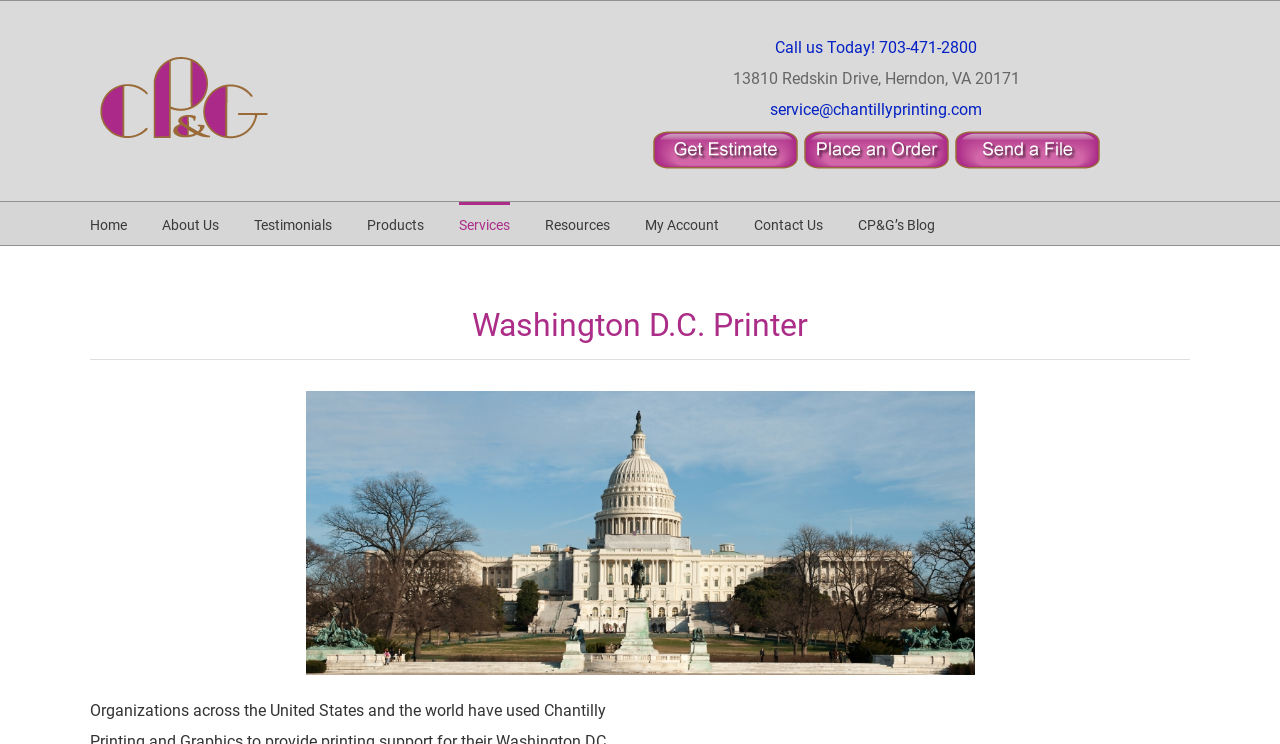Offer a thorough description of the webpage.

This webpage is about Chantilly Printing and Graphics, a printing service provider based in Washington D.C. At the top left corner, there is a logo of Chantilly Printing, accompanied by a navigation menu with links to various sections of the website, including Home, About Us, Testimonials, Products, Services, Resources, My Account, Contact Us, and CP&G’s Blog.

Below the navigation menu, there is a heading that reads "Washington D.C. Printer". To the right of the heading, there is a large image of the capital building, which takes up most of the width of the page.

In the middle of the page, there is a table with three columns, each containing a link with an icon. The links are "Get Estimate", "Place an Order", and "Send a File", respectively. These links are likely related to the printing services offered by Chantilly Printing.

At the top right corner, there is a table with contact information, including a phone number, address, and email address. There is also a link to call the company today.

Overall, the webpage appears to be a landing page for Chantilly Printing and Graphics, providing an overview of their services and contact information.